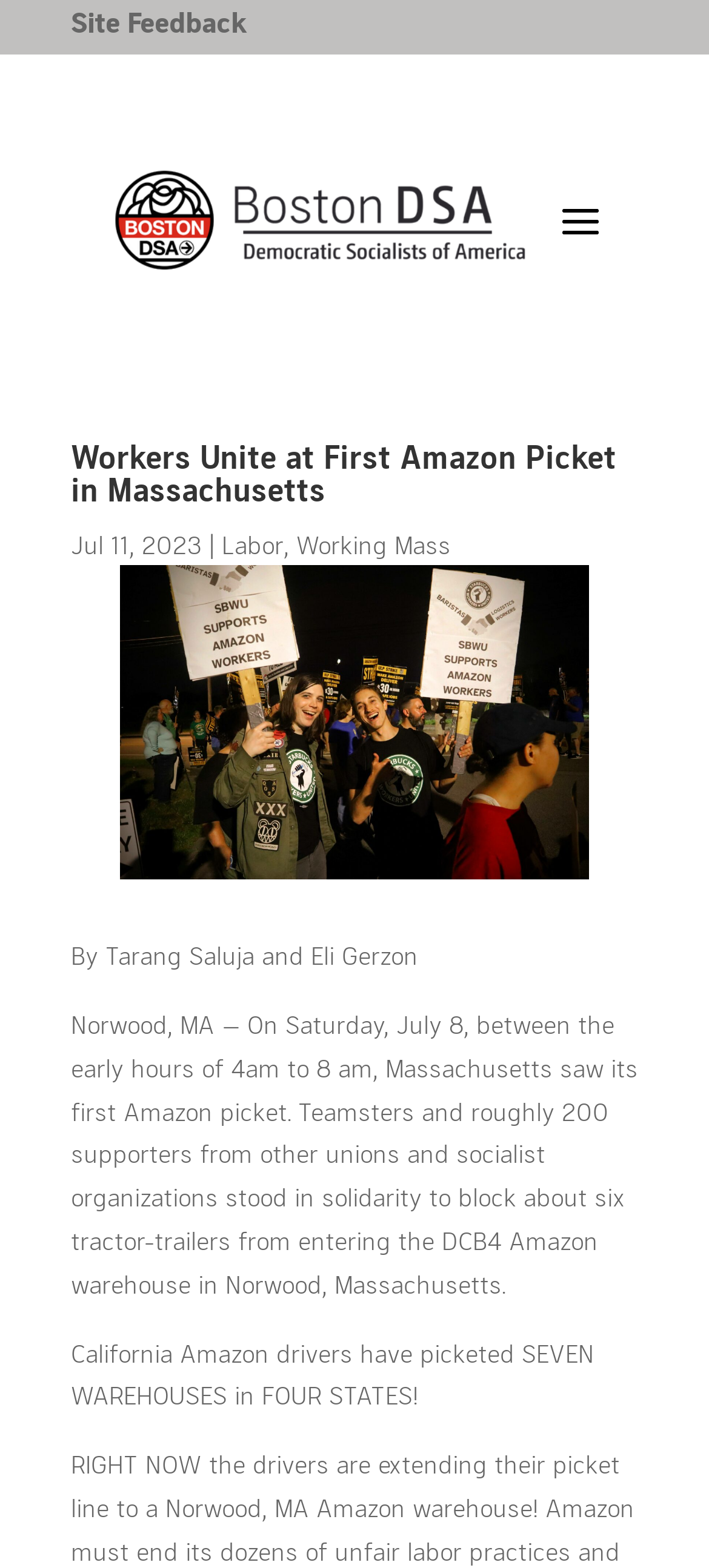Create an in-depth description of the webpage, covering main sections.

The webpage appears to be an article about a labor union event, specifically the first Amazon picket in Massachusetts. At the top, there is a heading that reads "Workers Unite at First Amazon Picket in Massachusetts" and a date "Jul 11, 2023" below it. 

To the top left, there is a link "Site Feedback" and three social media icons (represented by '\ue093', '\ue094', and '\ue09a') aligned horizontally. 

On the top right, there is a link "Boston DSA" accompanied by an image of the Boston DSA logo. 

Below the heading, there are two links "Labor" and "Working Mass" separated by a vertical bar. 

A large image takes up most of the middle section of the page, spanning from the left to the right edge. 

Below the image, there is a byline "By Tarang Saluja and Eli Gerzon" followed by a paragraph of text describing the event, which mentions Teamsters, unions, and socialist organizations blocking tractor-trailers from entering an Amazon warehouse in Norwood, Massachusetts. 

At the bottom, there is another paragraph of text that appears to be a separate news snippet, mentioning California Amazon drivers picketing warehouses in four states.